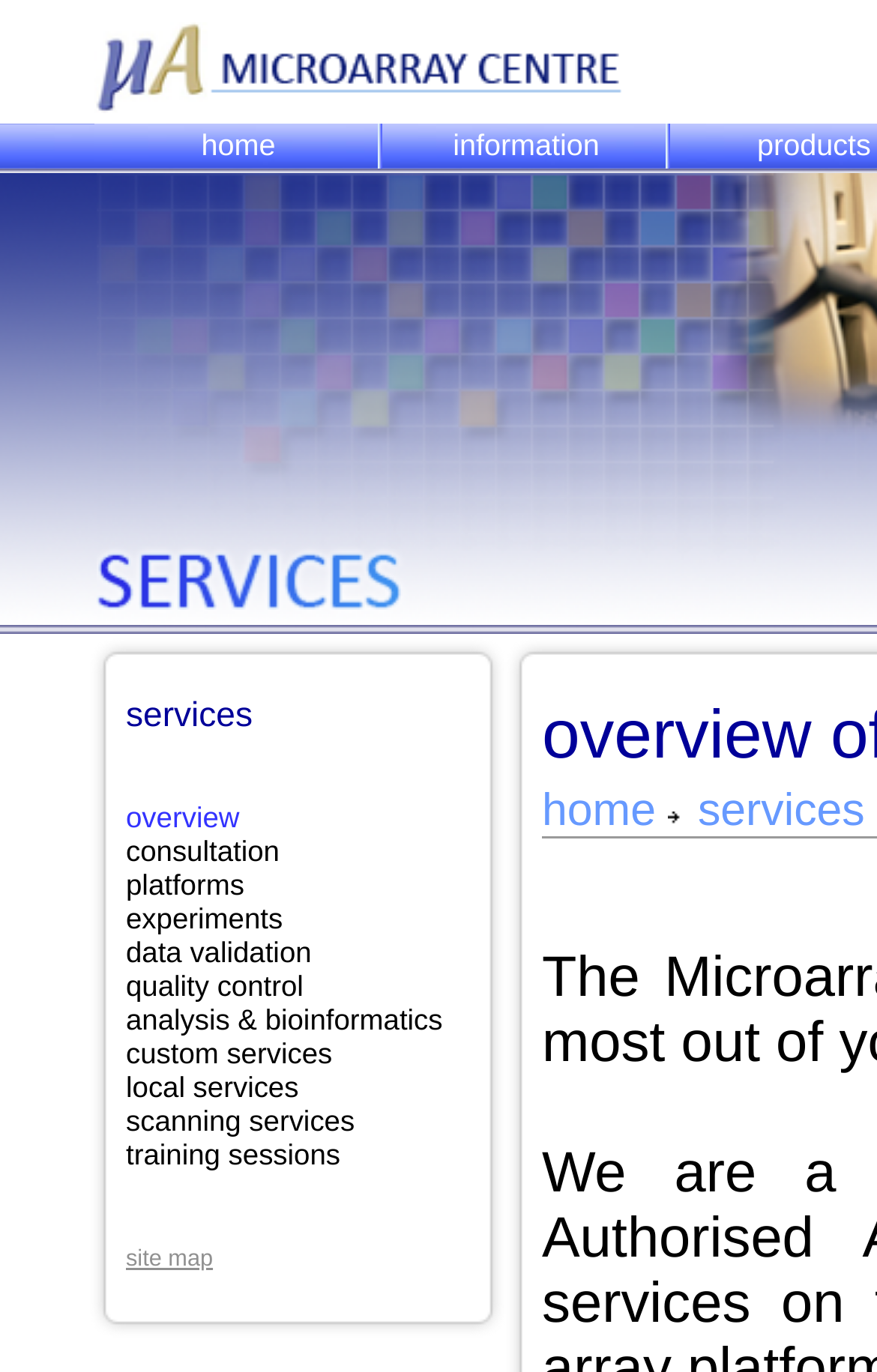What is the purpose of the University Health Network Microarray Centre?
Answer the question with a single word or phrase derived from the image.

microarray services